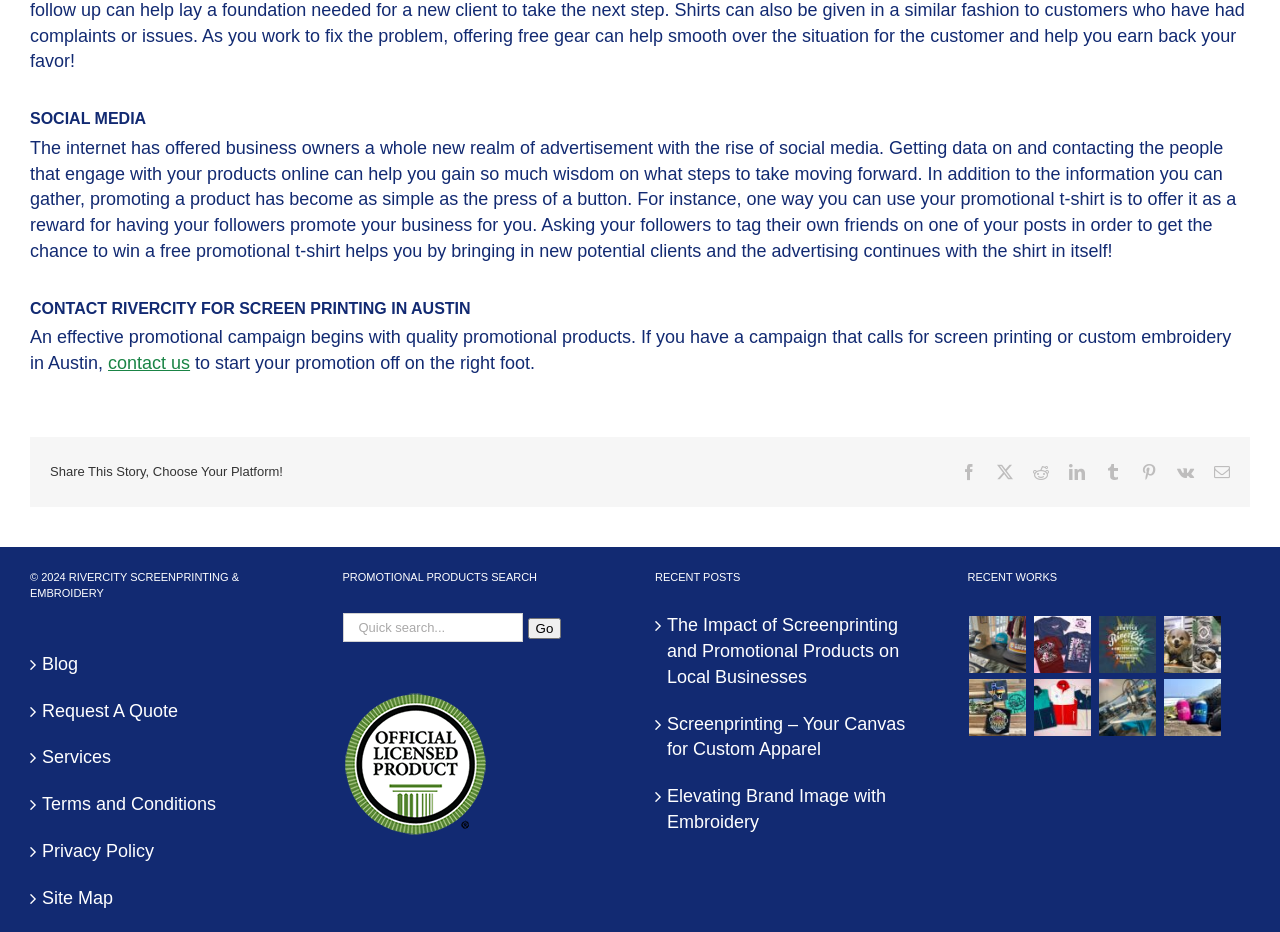Determine the bounding box coordinates for the region that must be clicked to execute the following instruction: "View recent posts".

[0.521, 0.658, 0.725, 0.741]